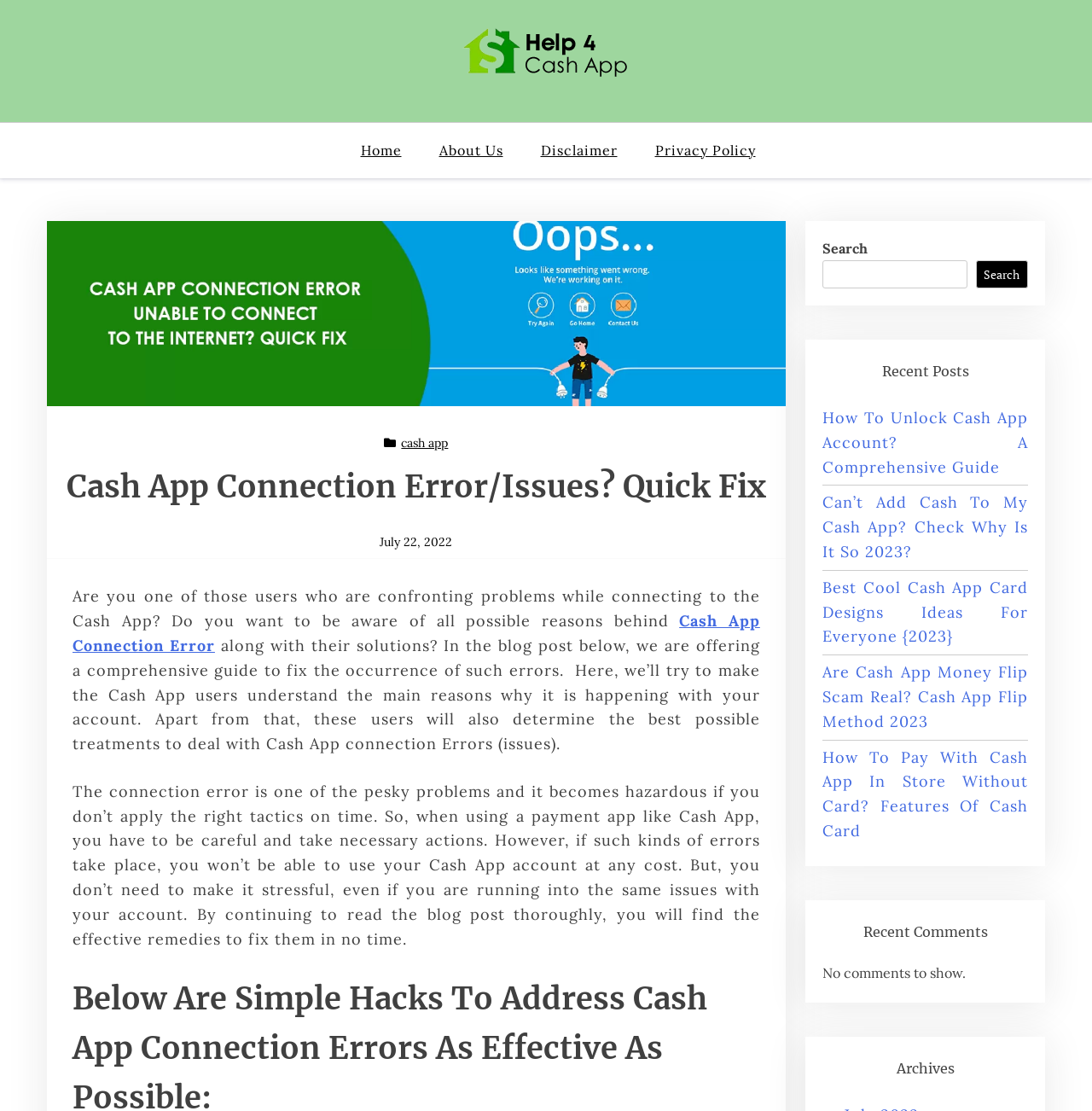Can you show the bounding box coordinates of the region to click on to complete the task described in the instruction: "check the 'Recent Posts' section"?

[0.753, 0.321, 0.941, 0.349]